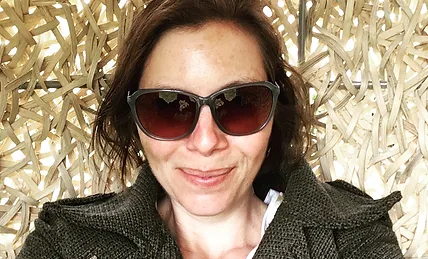Give a thorough description of the image, including any visible elements and their relationships.

The image features a woman sporting stylish sunglasses and a cozy, textured jacket. She is smiling warmly at the camera, exuding a welcoming and friendly demeanor. The backdrop consists of intricate woven patterns, likely made from natural materials, adding a touch of organic elegance to the scene. This personal snapshot captures a relaxed moment, reflecting a blend of comfort and style, perhaps indicative of a lifestyle focused on wellness and personal well-being.